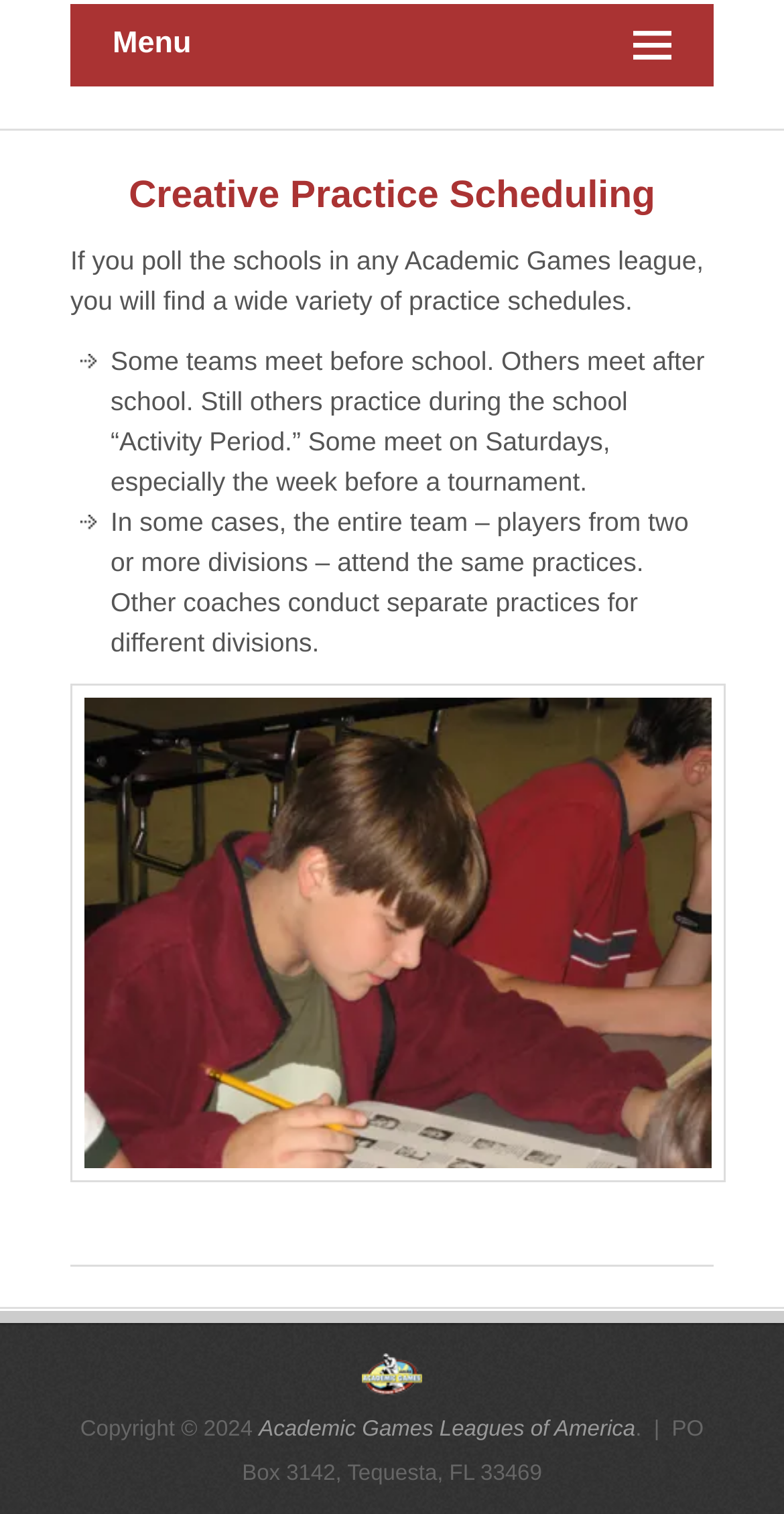Given the description: "Academic Games Leagues of America", determine the bounding box coordinates of the UI element. The coordinates should be formatted as four float numbers between 0 and 1, [left, top, right, bottom].

[0.33, 0.936, 0.81, 0.952]